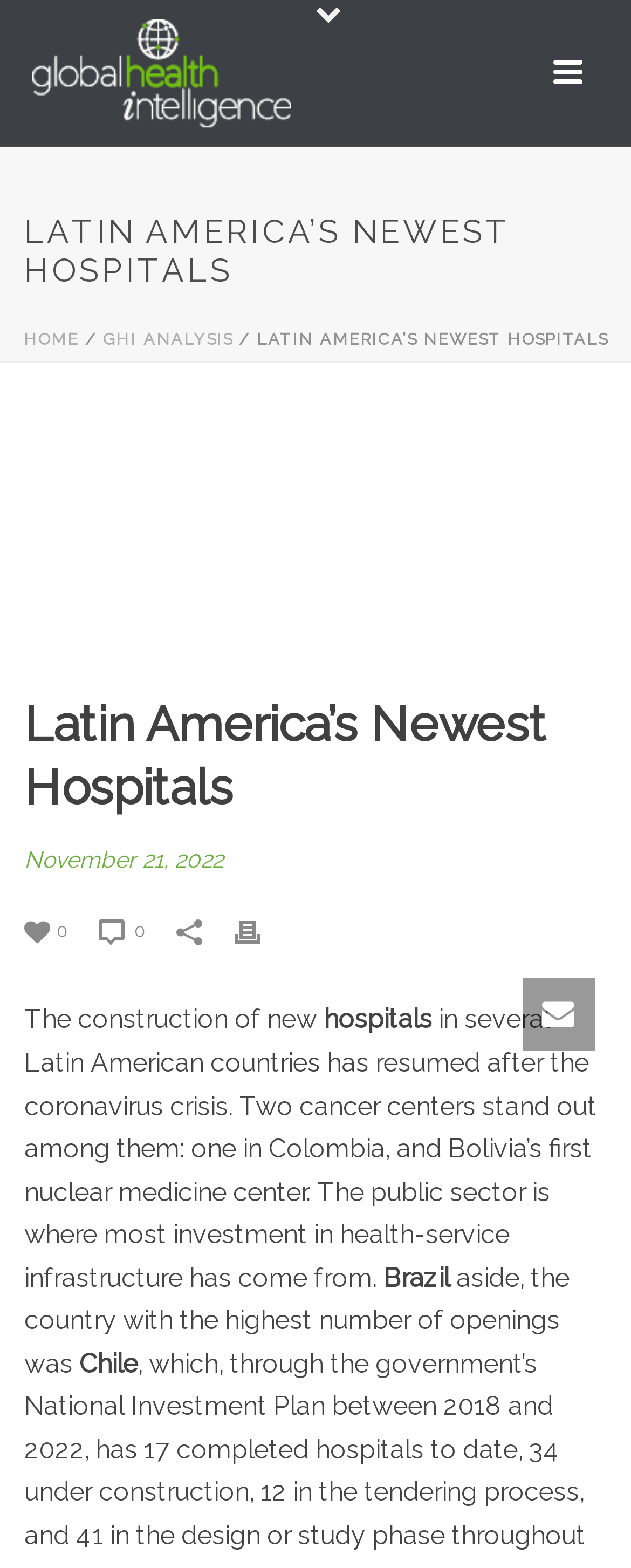Give a detailed account of the webpage's layout and content.

The webpage is about the latest hospitals opened in Latin American countries, specifically highlighting sales opportunities for medical equipment and device manufacturers. 

At the top of the page, there is a large image spanning almost half of the page's width, followed by two smaller images with similar descriptions about Global Health Intelligence providing accurate information about healthcare systems in Latin America and Asia. 

Below these images, there is a prominent heading "LATIN AMERICA'S NEWEST HOSPITALS" that takes up most of the page's width. 

To the right of the heading, there are navigation links, including "HOME" and "GHI ANALYSIS", separated by a slash. 

Further down, there is a section with a heading "Latin America’s Newest Hospitals" that spans almost the entire page's width. 

Below this heading, there is a large image, followed by a time element showing the date "November 21, 2022". 

To the right of the time element, there are several links and images, including links to "0" and "Print", accompanied by small icons. 

The main content of the page starts with a paragraph of text that discusses the construction of new hospitals in several Latin American countries, highlighting two cancer centers in Colombia and Bolivia. 

The text continues to explain that most investment in health-service infrastructure has come from the public sector. 

There are also links to specific countries, such as Brazil and Chile, which are mentioned as having a high number of hospital openings. 

At the bottom of the page, there are more links and images, including a large image that spans almost half of the page's width.